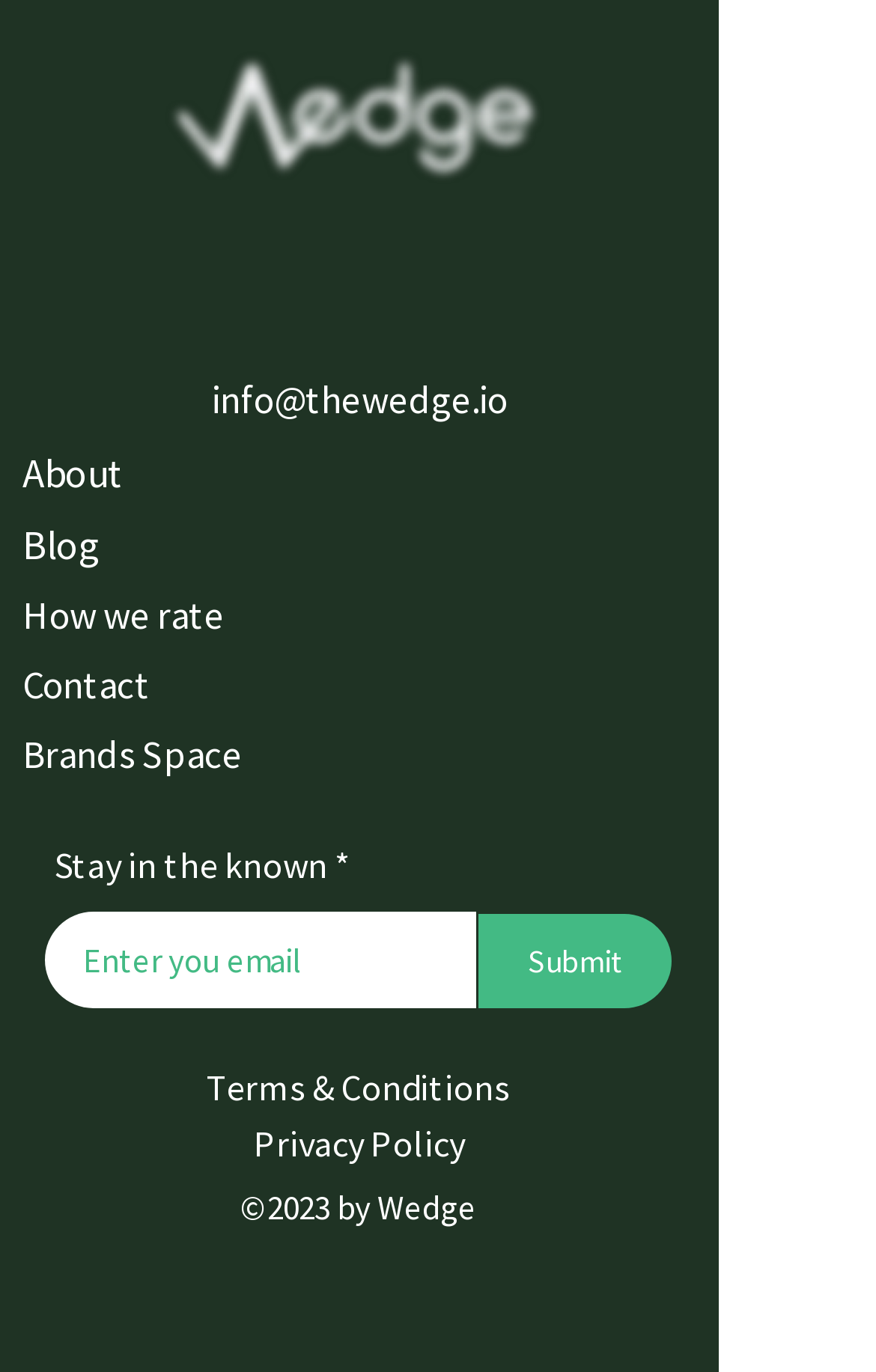Please locate the bounding box coordinates of the element that needs to be clicked to achieve the following instruction: "Submit the form". The coordinates should be four float numbers between 0 and 1, i.e., [left, top, right, bottom].

[0.546, 0.667, 0.767, 0.735]